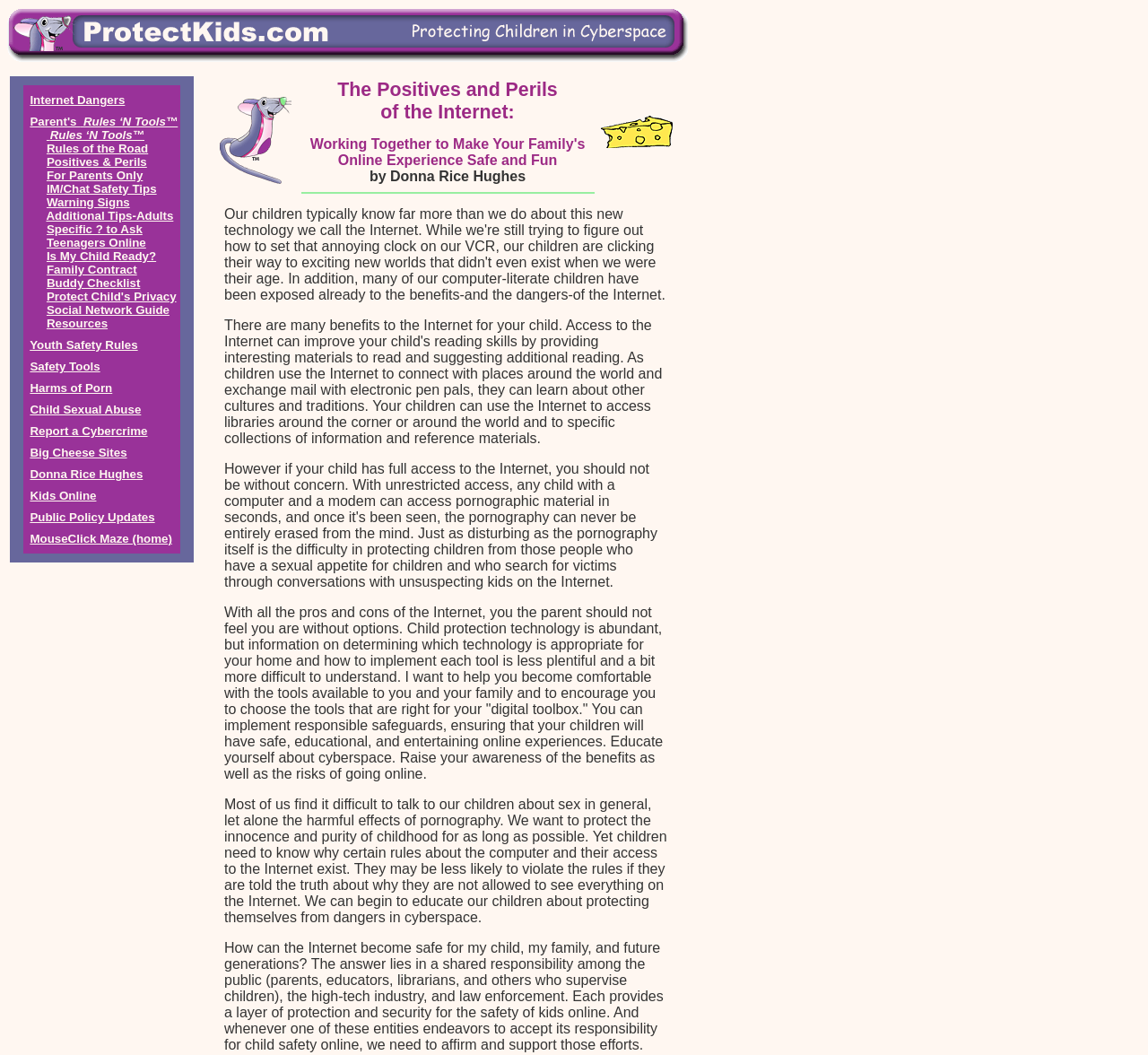Show the bounding box coordinates of the region that should be clicked to follow the instruction: "View Parent's Rules ‘N Tools™."

[0.026, 0.109, 0.155, 0.122]